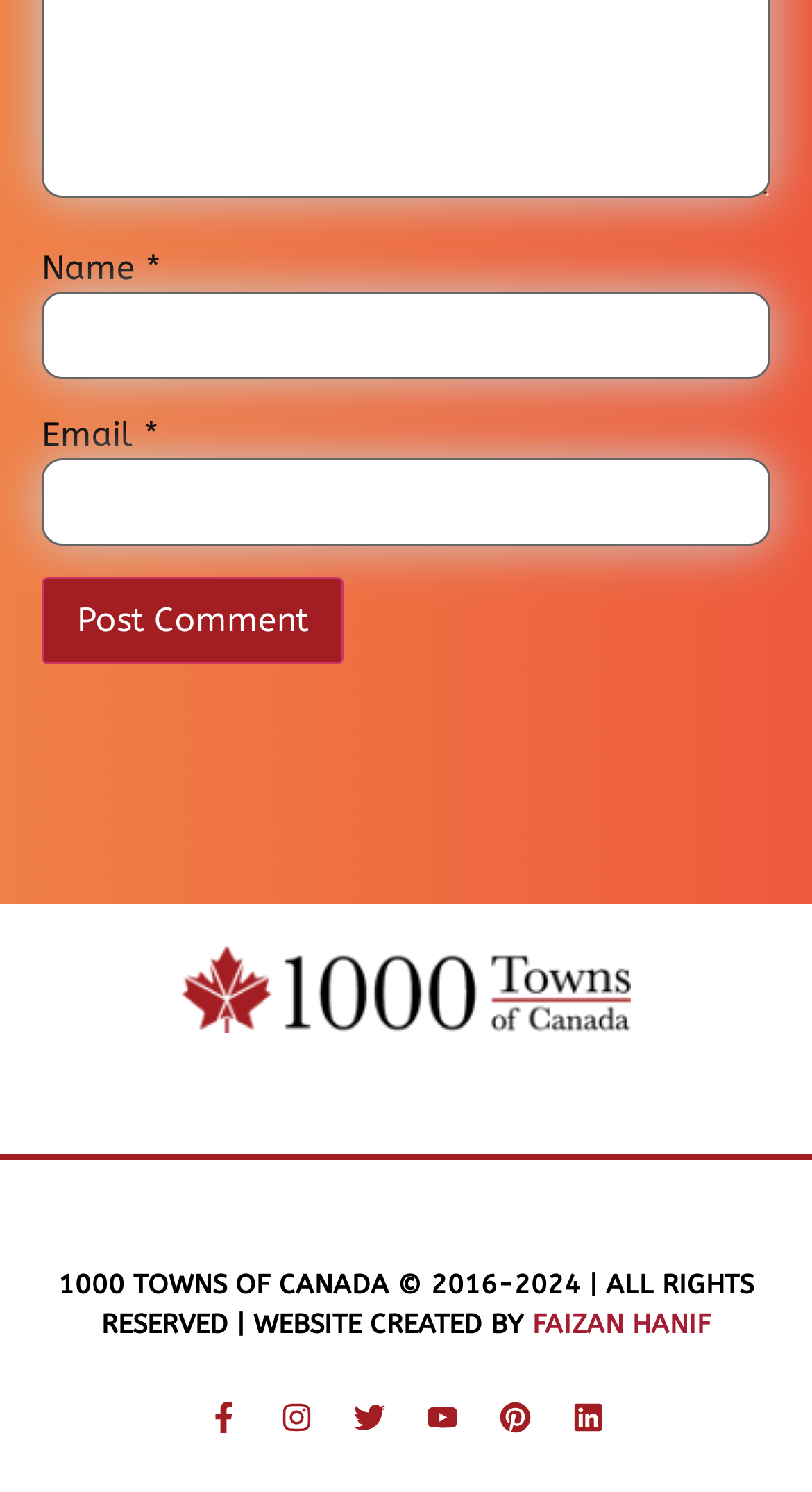Identify the bounding box coordinates for the region to click in order to carry out this instruction: "Visit Facebook". Provide the coordinates using four float numbers between 0 and 1, formatted as [left, top, right, bottom].

[0.237, 0.929, 0.314, 0.971]